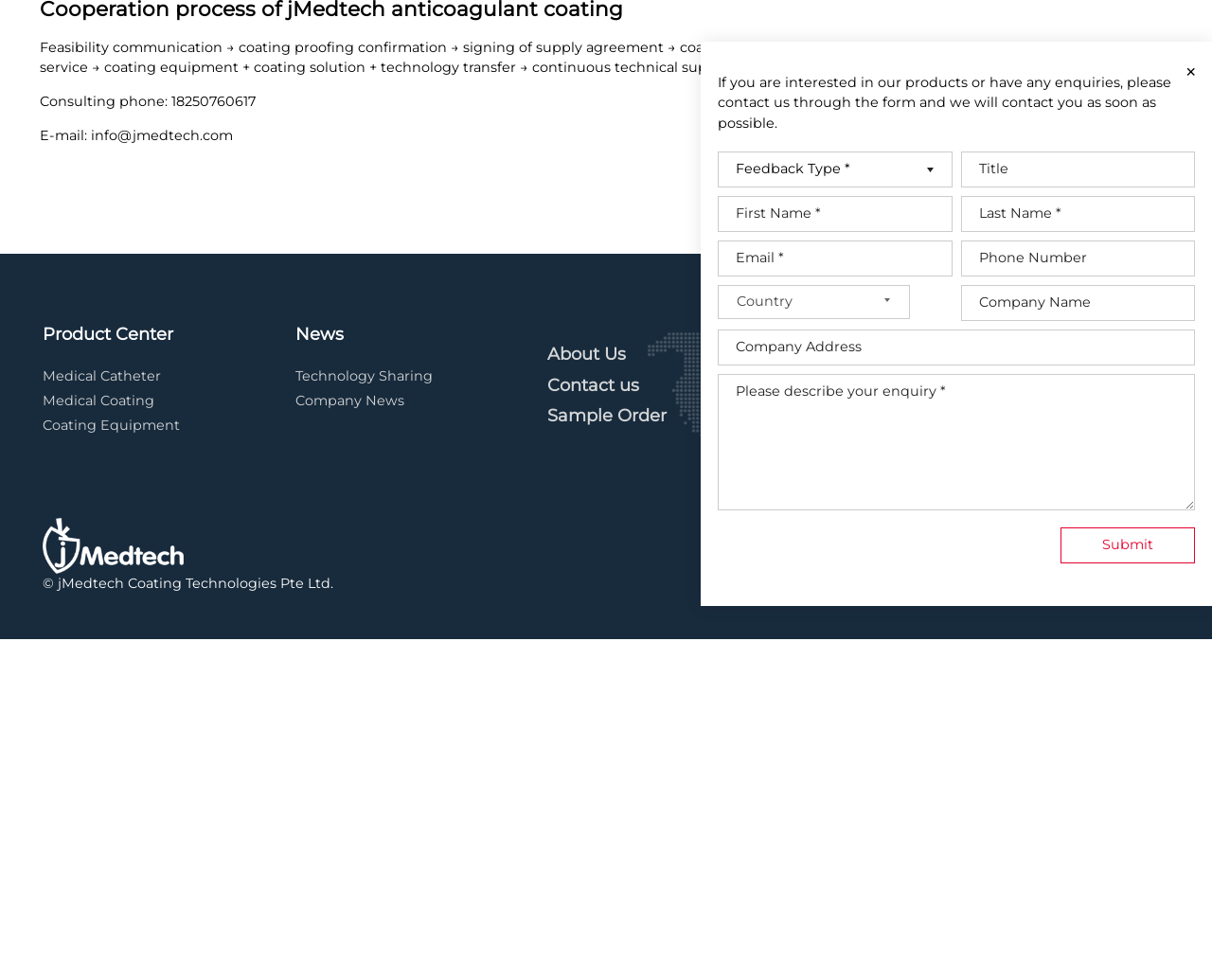Could you provide the bounding box coordinates for the portion of the screen to click to complete this instruction: "Select a country"?

[0.658, 0.598, 0.835, 0.637]